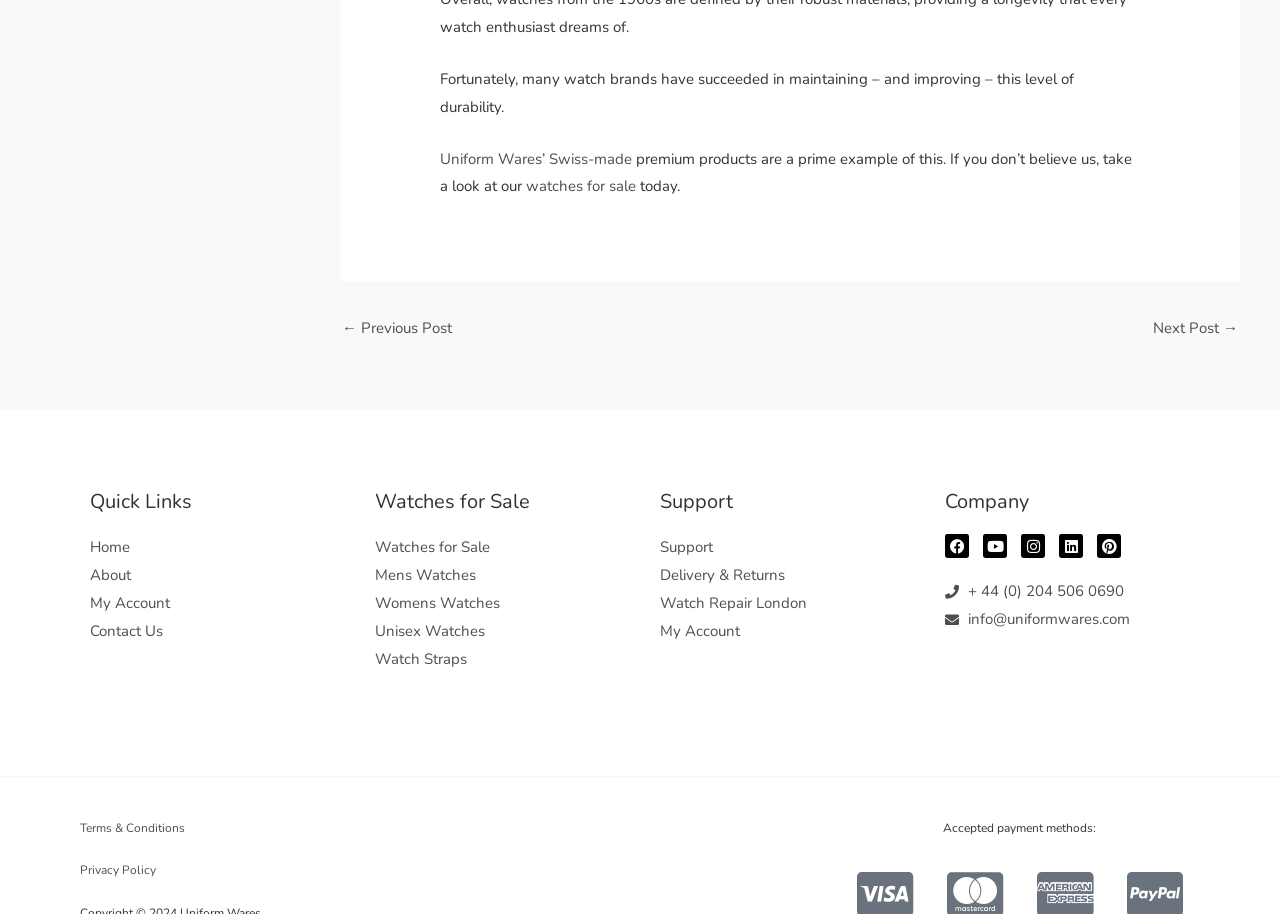What is the topic of the webpage?
Please describe in detail the information shown in the image to answer the question.

Based on the content of the webpage, it appears to be discussing watches, with links to 'Watches for Sale', 'Mens Watches', 'Womens Watches', and 'Unisex Watches', indicating that the webpage is related to watches.